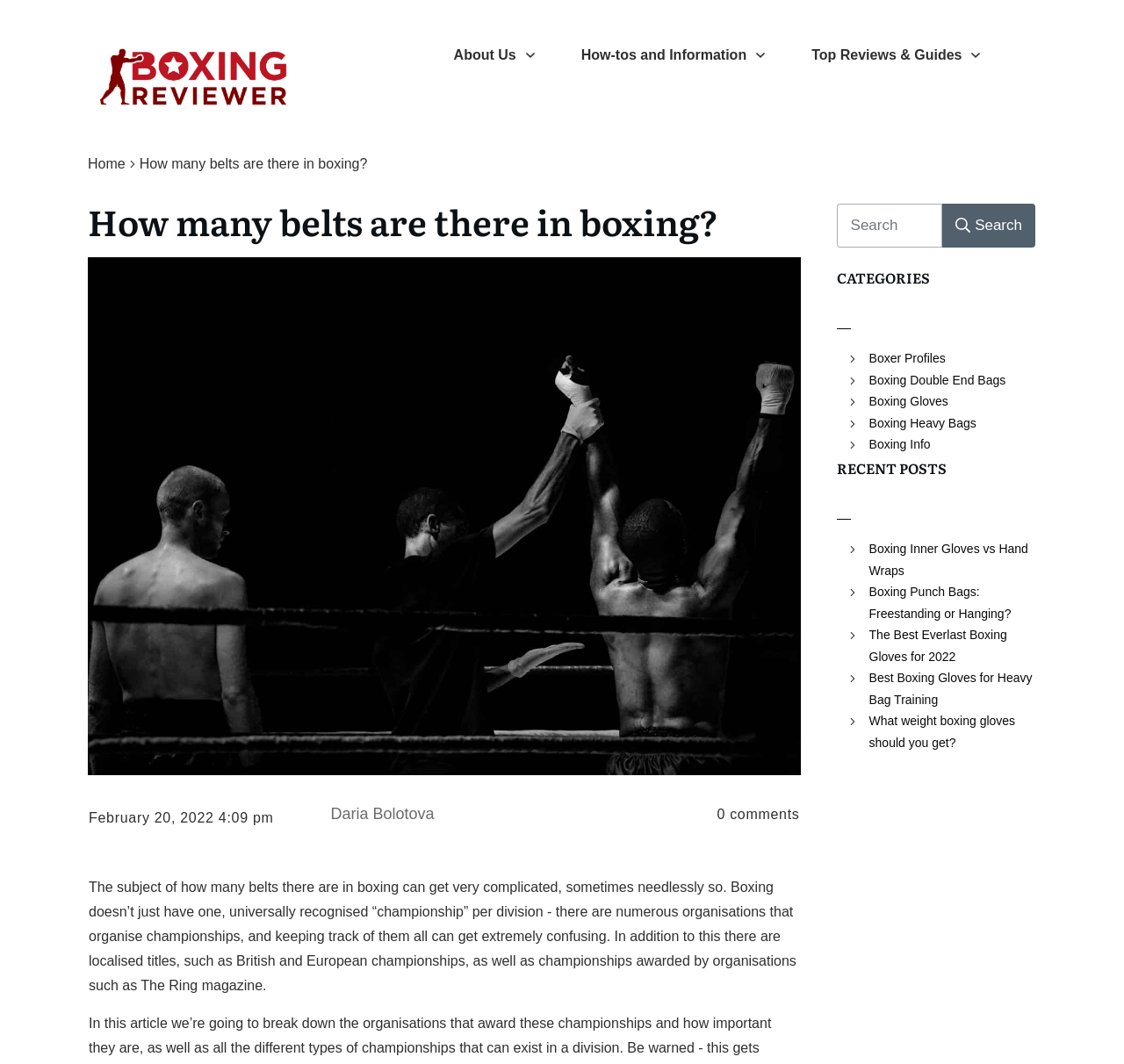What is the date of the article?
Please respond to the question thoroughly and include all relevant details.

The date of the article is February 20, 2022, which is indicated by the StaticText element with the text 'February 20, 2022 4:09 pm' at the top of the webpage.